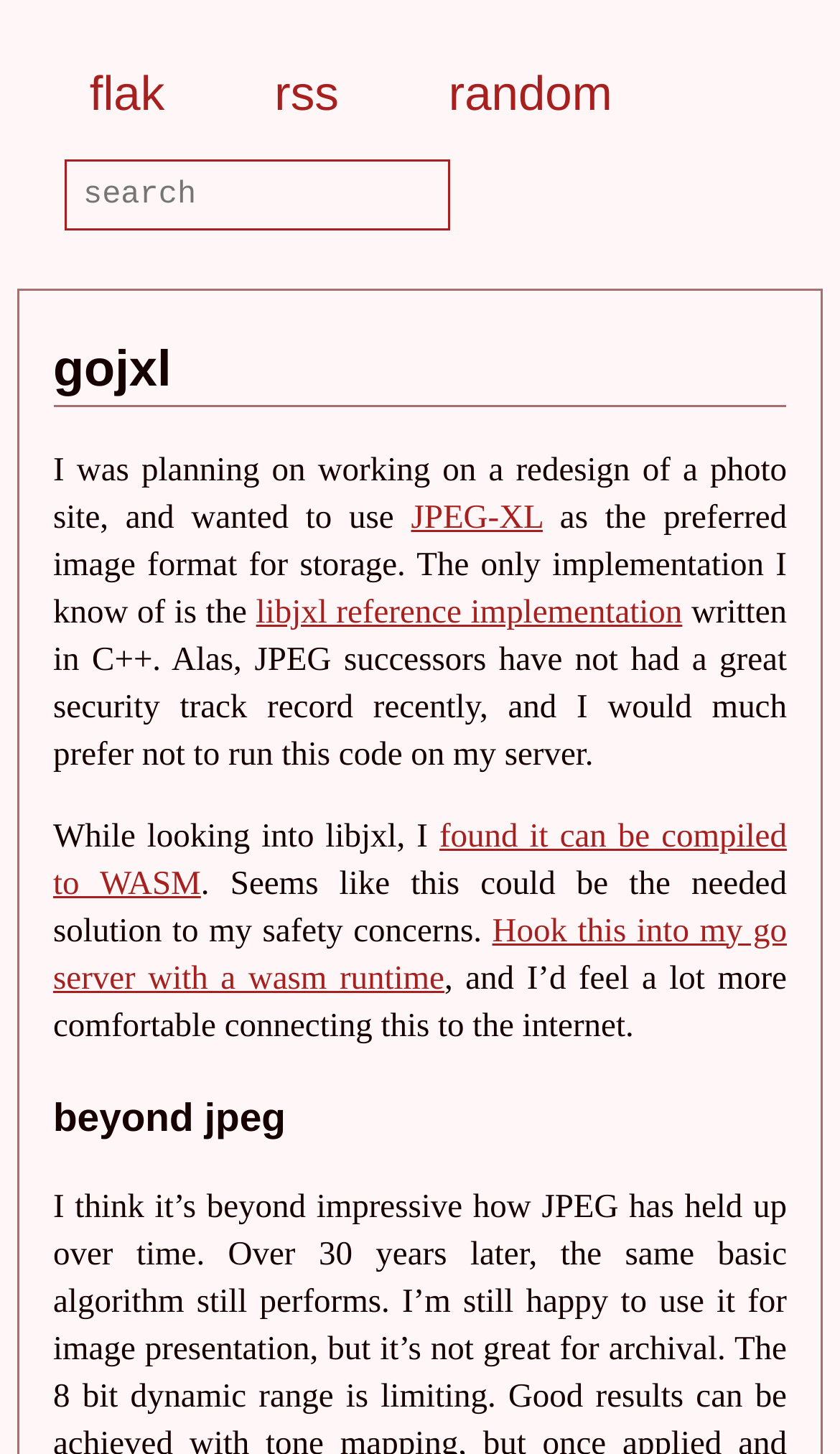Determine the bounding box coordinates for the area that needs to be clicked to fulfill this task: "click flak link". The coordinates must be given as four float numbers between 0 and 1, i.e., [left, top, right, bottom].

[0.078, 0.047, 0.225, 0.084]